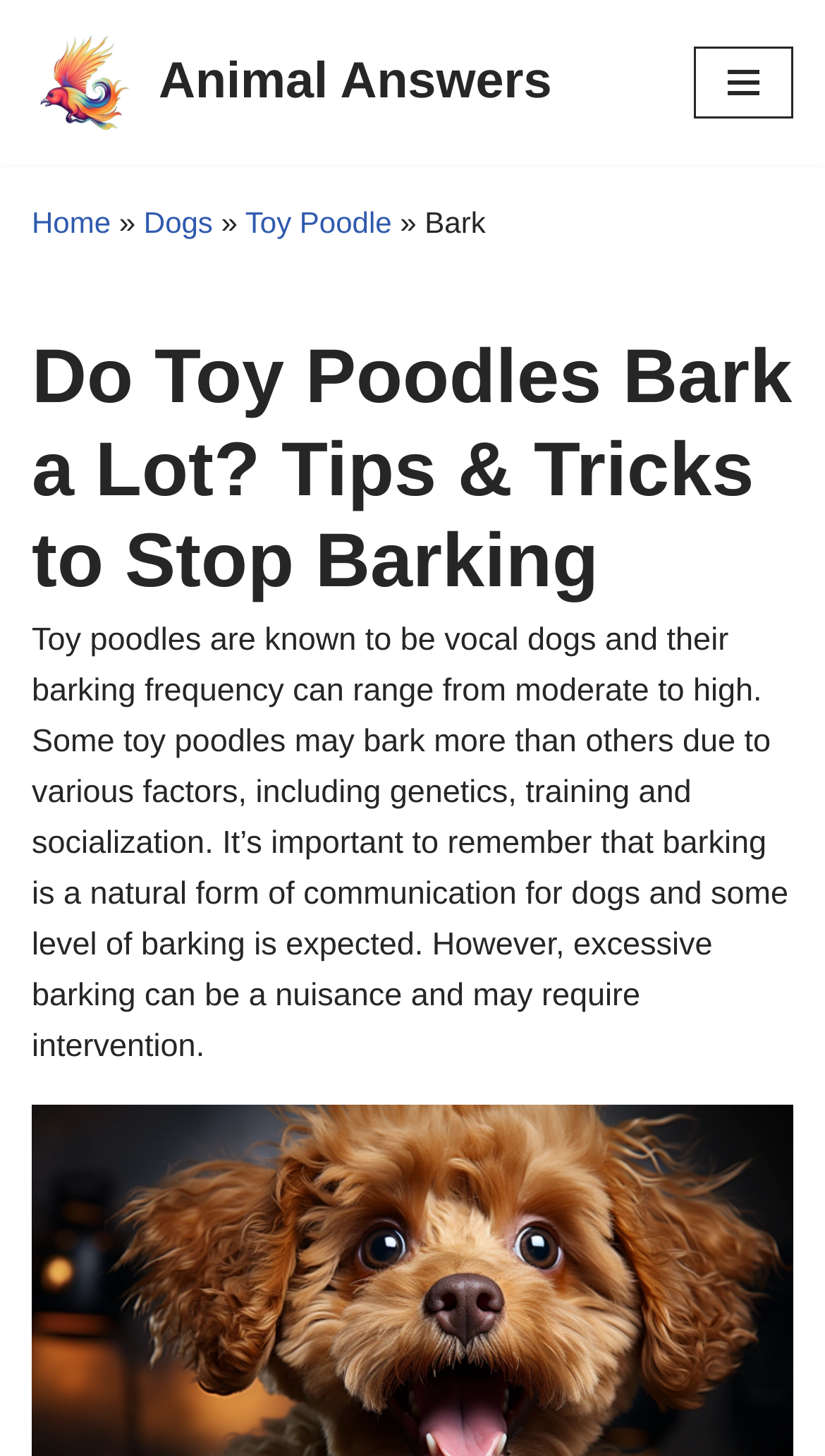Give the bounding box coordinates for this UI element: "Animal Answers". The coordinates should be four float numbers between 0 and 1, arranged as [left, top, right, bottom].

[0.038, 0.02, 0.669, 0.093]